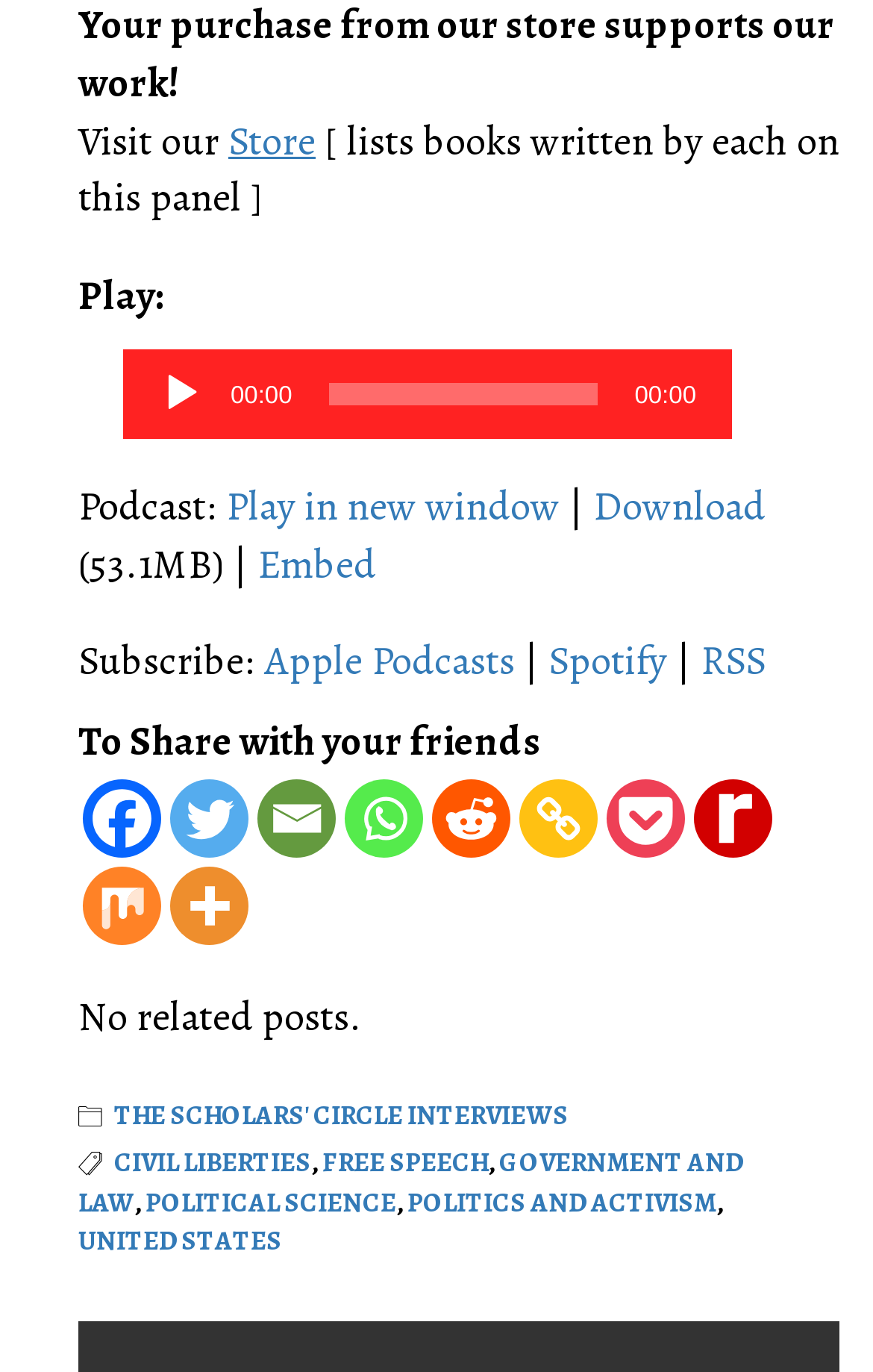Please determine the bounding box coordinates of the element's region to click for the following instruction: "Share on Facebook".

[0.095, 0.567, 0.185, 0.625]